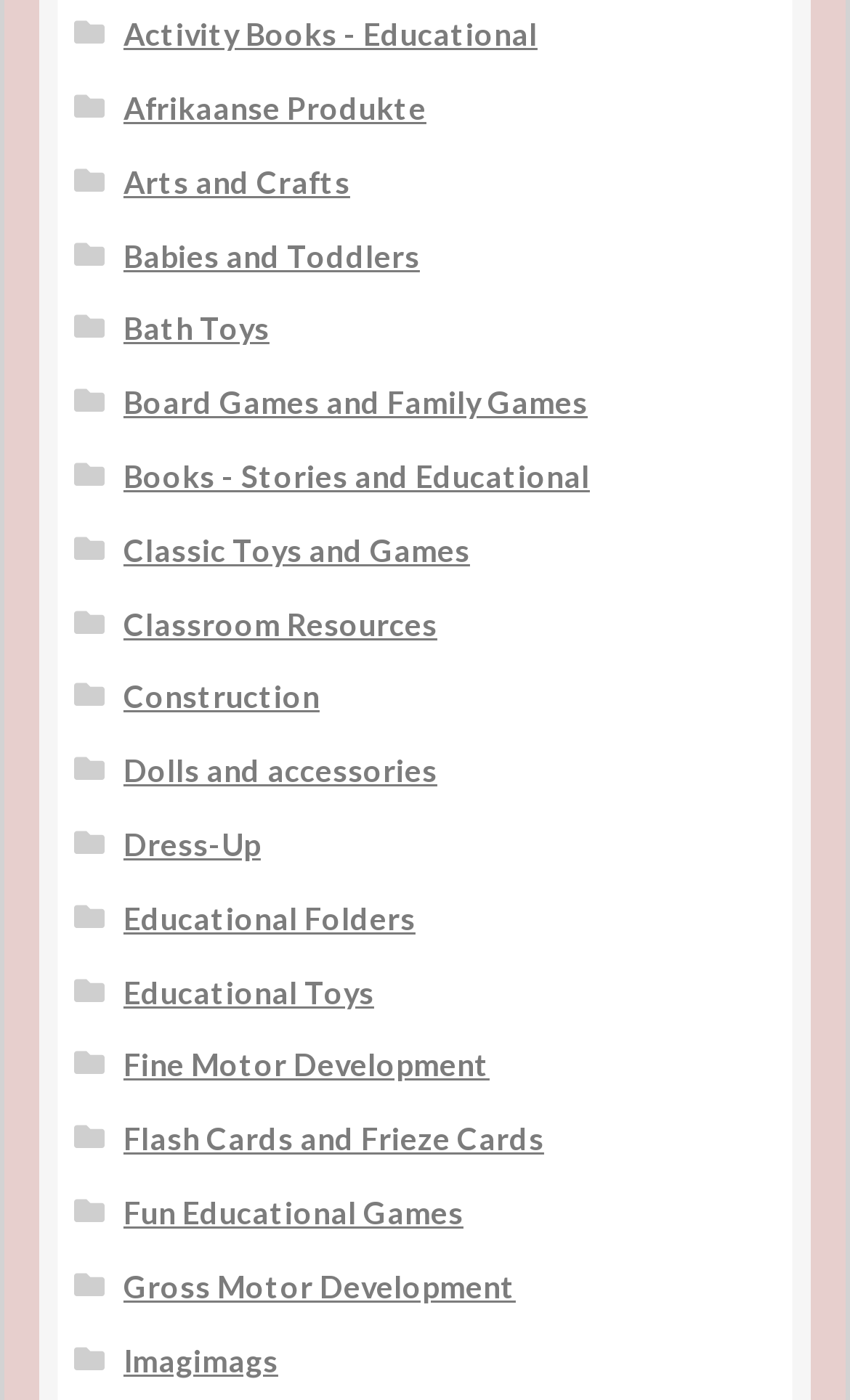Point out the bounding box coordinates of the section to click in order to follow this instruction: "Browse Activity Books".

[0.145, 0.011, 0.632, 0.037]